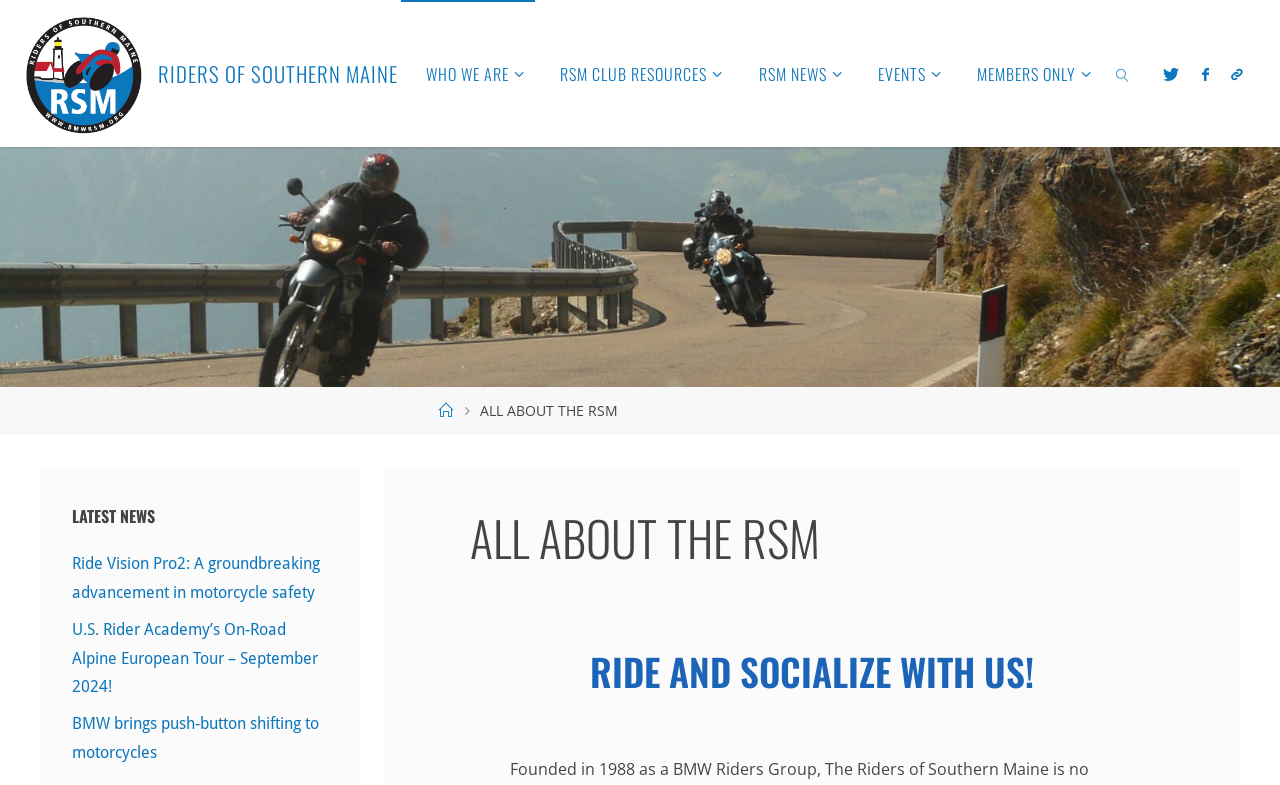Determine and generate the text content of the webpage's headline.

ALL ABOUT THE RSM